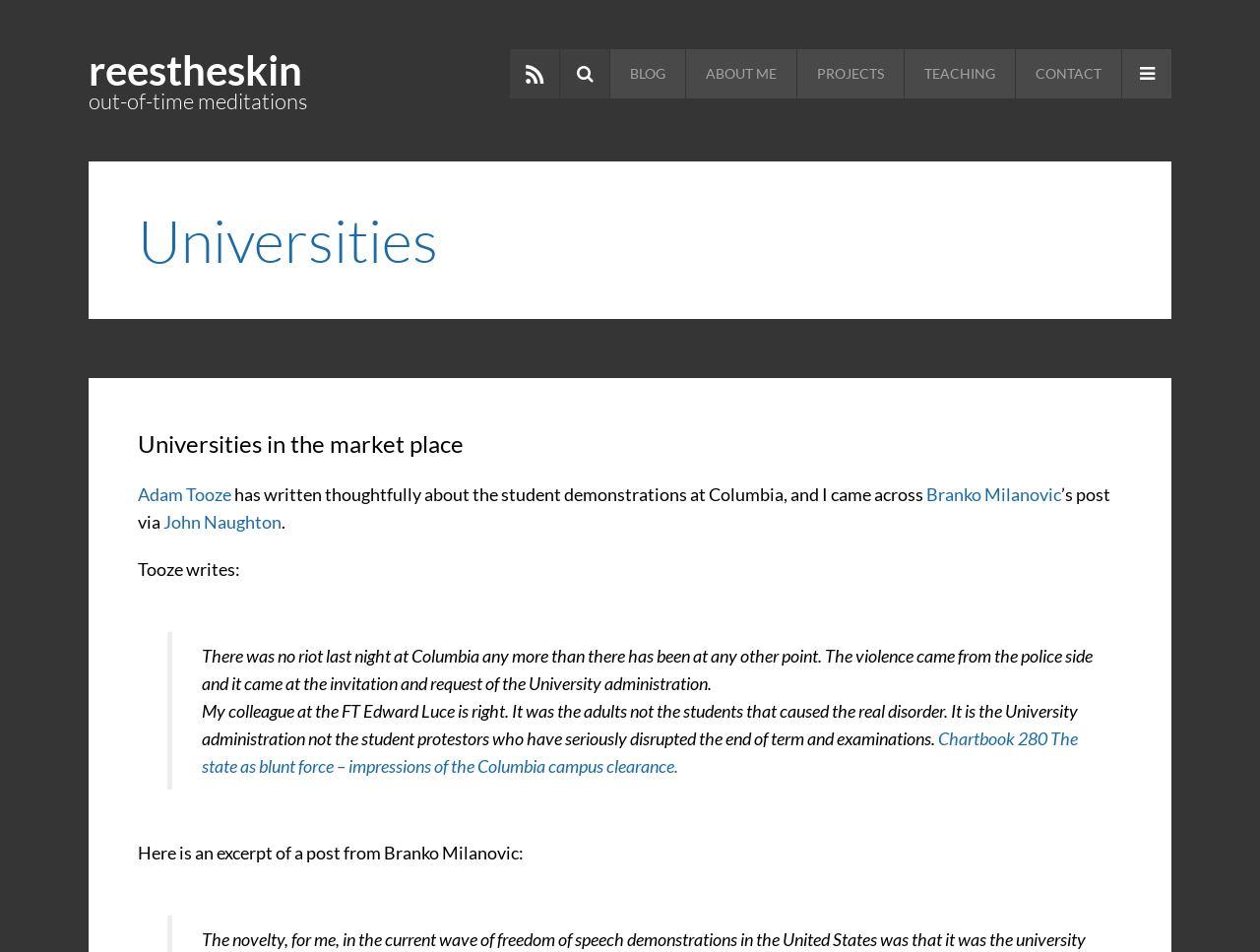Locate the coordinates of the bounding box for the clickable region that fulfills this instruction: "check post from Branko Milanovic".

[0.109, 0.884, 0.416, 0.907]